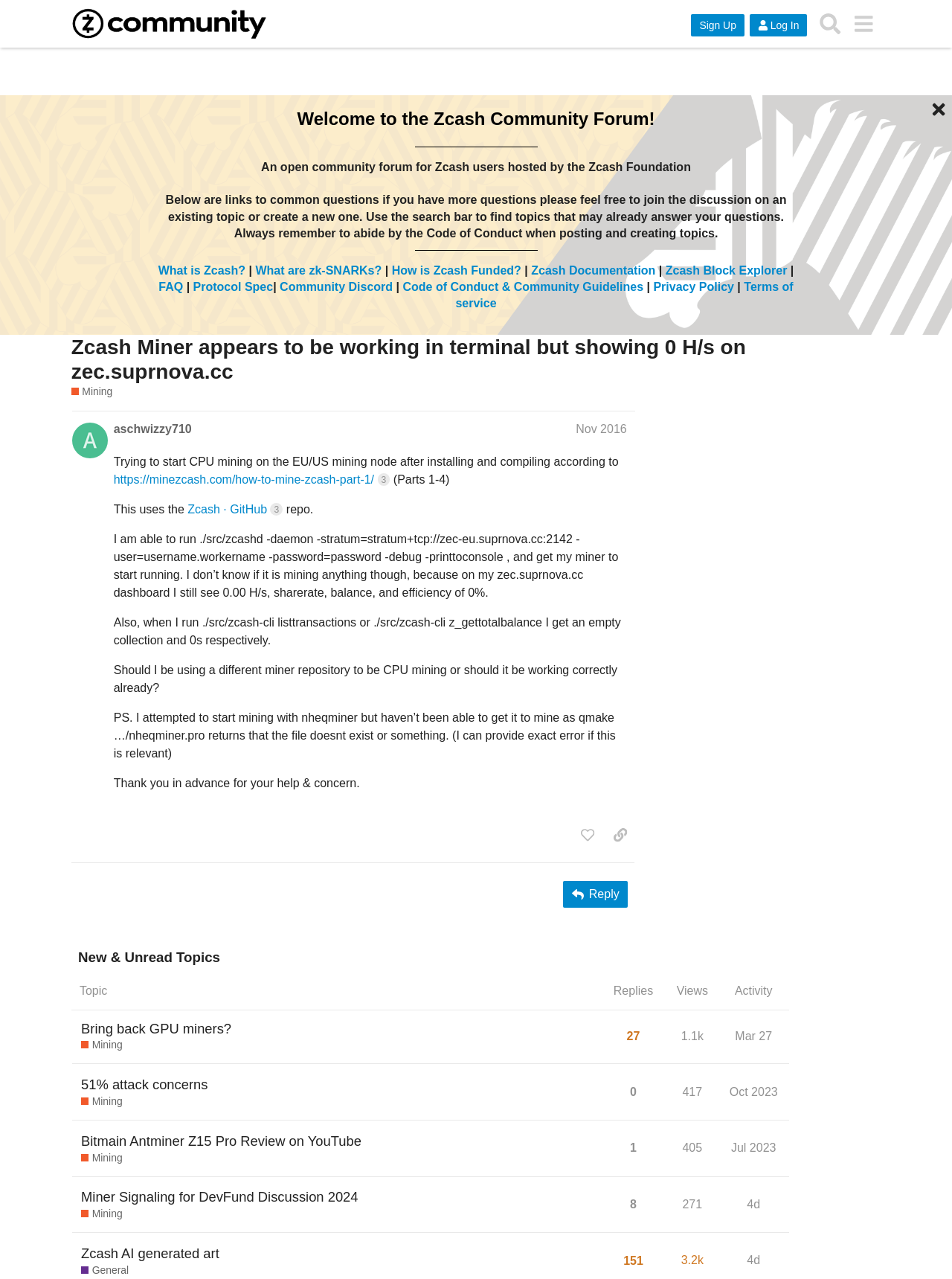Pinpoint the bounding box coordinates of the clickable element needed to complete the instruction: "Send an email". The coordinates should be provided as four float numbers between 0 and 1: [left, top, right, bottom].

None